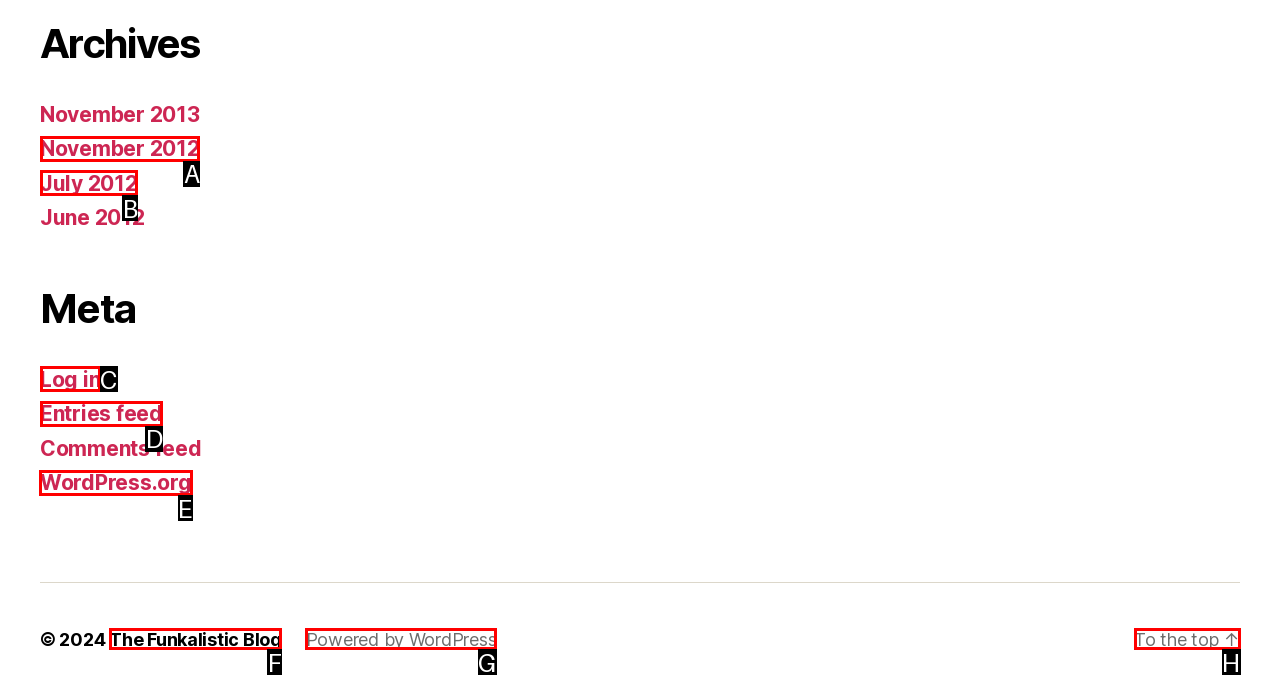To execute the task: View WordPress.org website, which one of the highlighted HTML elements should be clicked? Answer with the option's letter from the choices provided.

E